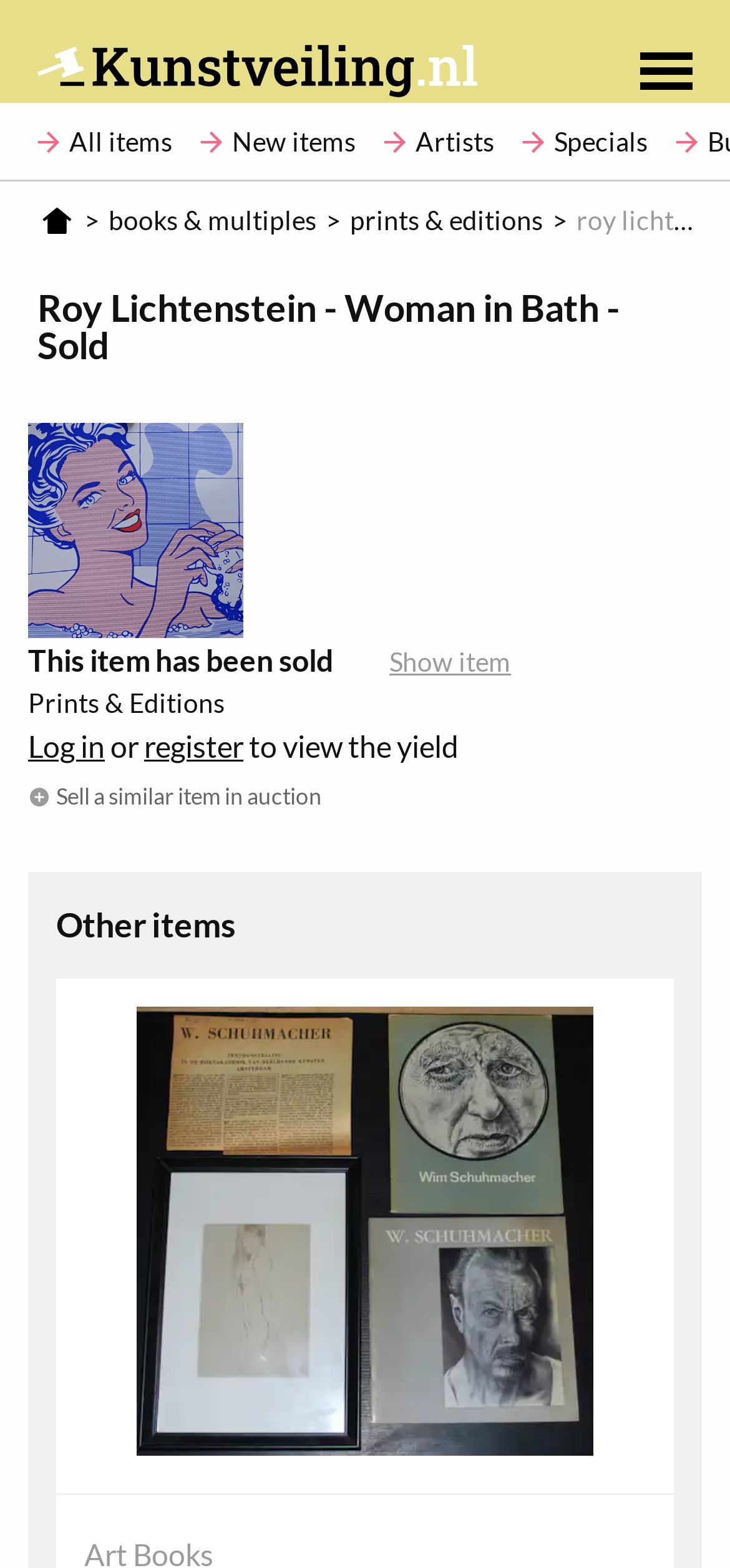Please analyze the image and provide a thorough answer to the question:
Do I need to log in to view the yield?

The static text 'Log in or register to view the yield' suggests that I need to log in or register to view the yield, therefore the answer is yes.